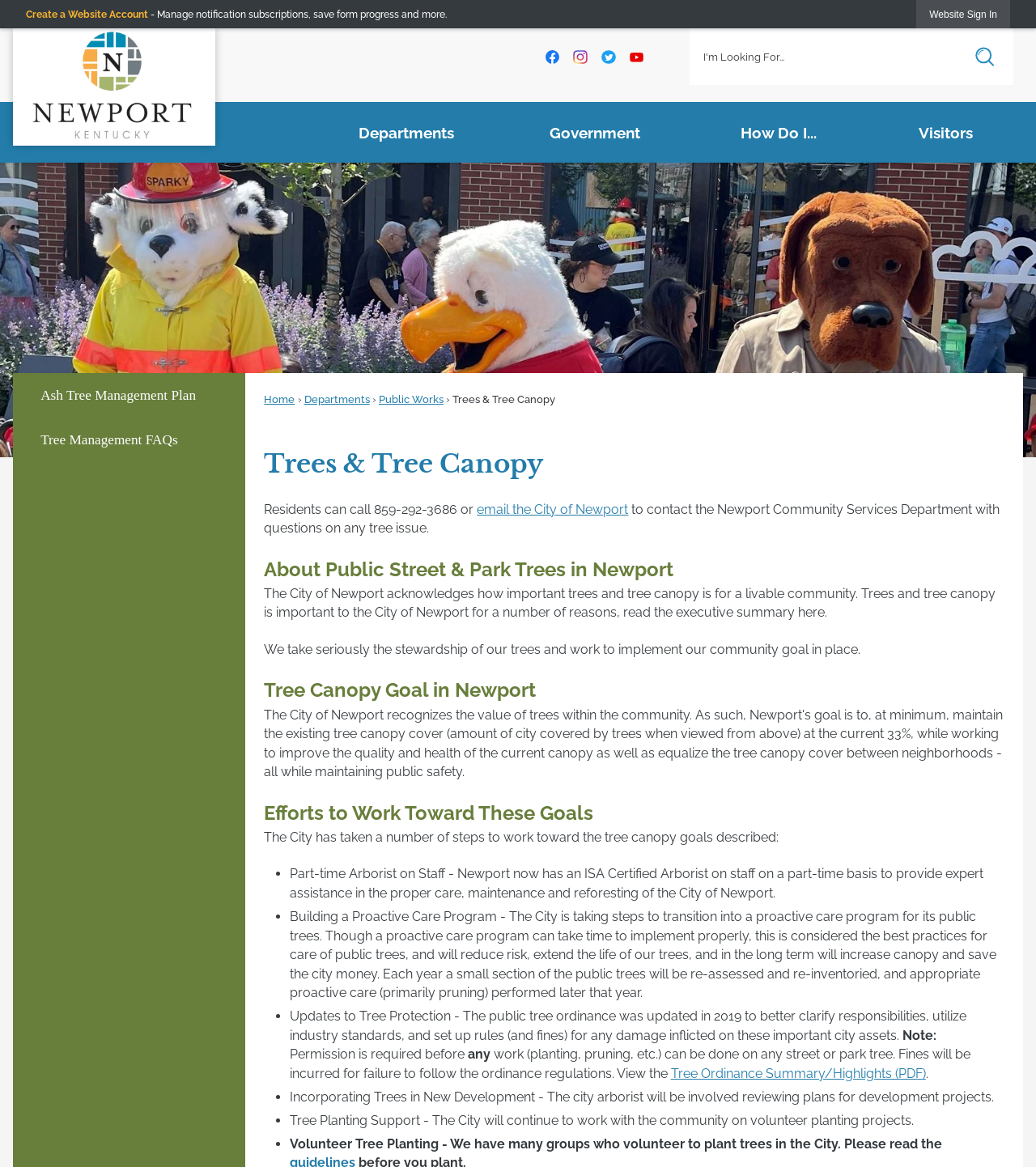Please identify and generate the text content of the webpage's main heading.

Trees & Tree Canopy